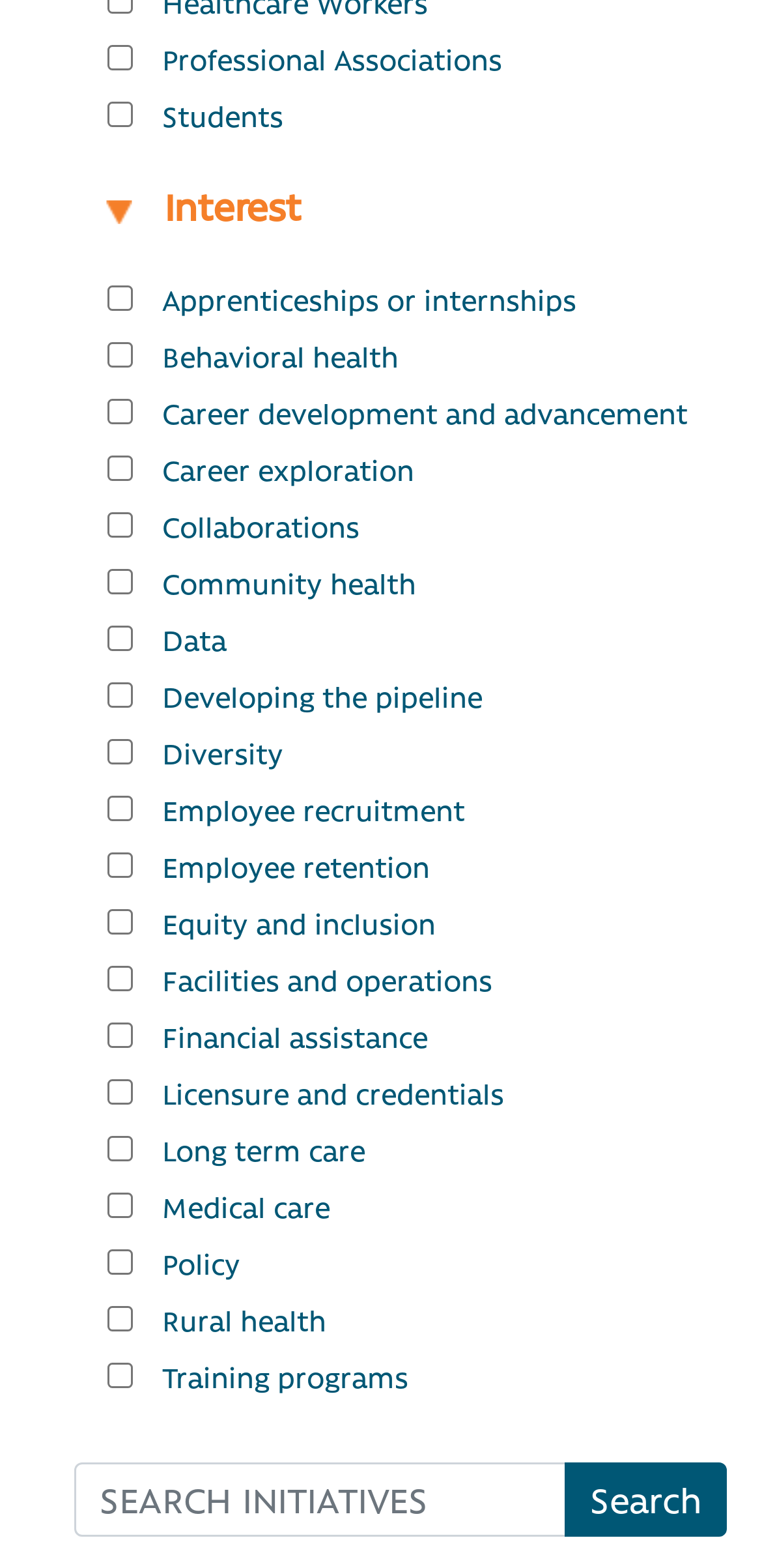What is the position of the 'Interest' heading?
Please give a detailed and elaborate answer to the question based on the image.

I analyzed the bounding box coordinates of the 'Interest' heading element and found that its y1 and y2 values are smaller than those of other elements, indicating that it is located at the top-left of the page.